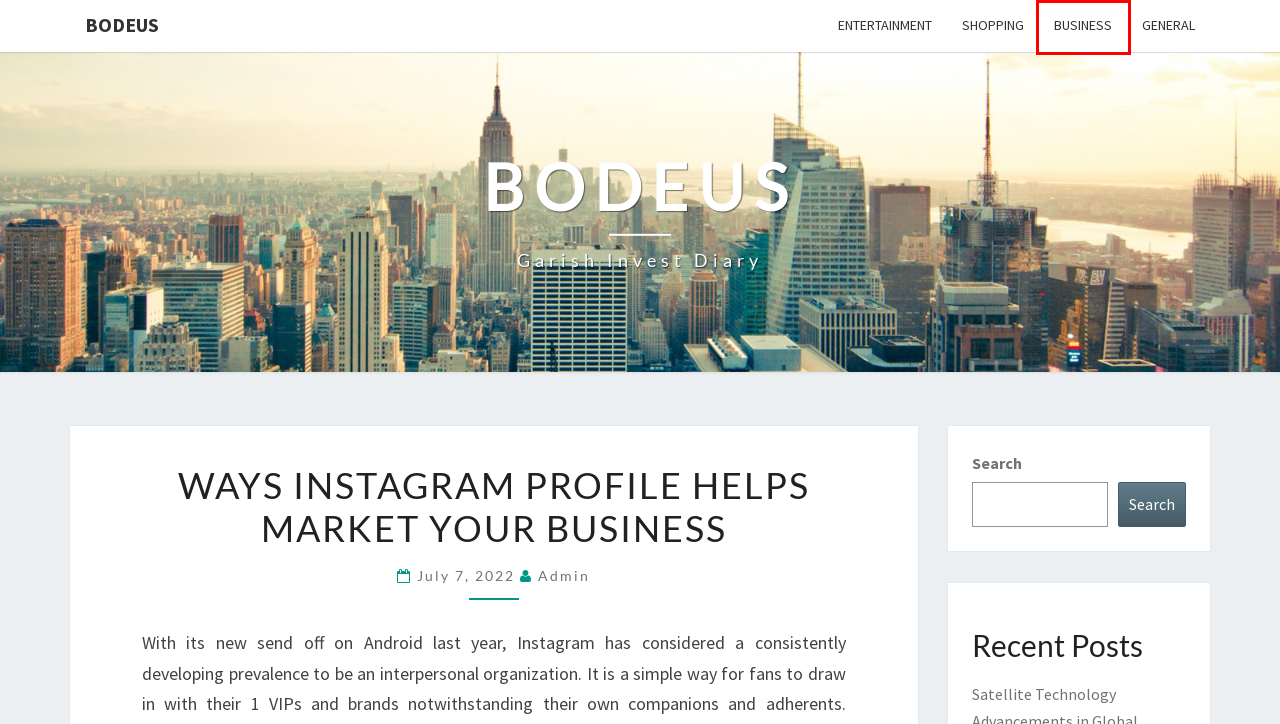Inspect the provided webpage screenshot, concentrating on the element within the red bounding box. Select the description that best represents the new webpage after you click the highlighted element. Here are the candidates:
A. Entertainment – Bodeus
B. General – Bodeus
C. Shopping – Bodeus
D. Private Instagram Viewer - View Private IG Account / profile for free
E. Business – Bodeus
F. admin – Bodeus
G. Beauty – Bodeus
H. Bodeus – Garish Invest Diary

E